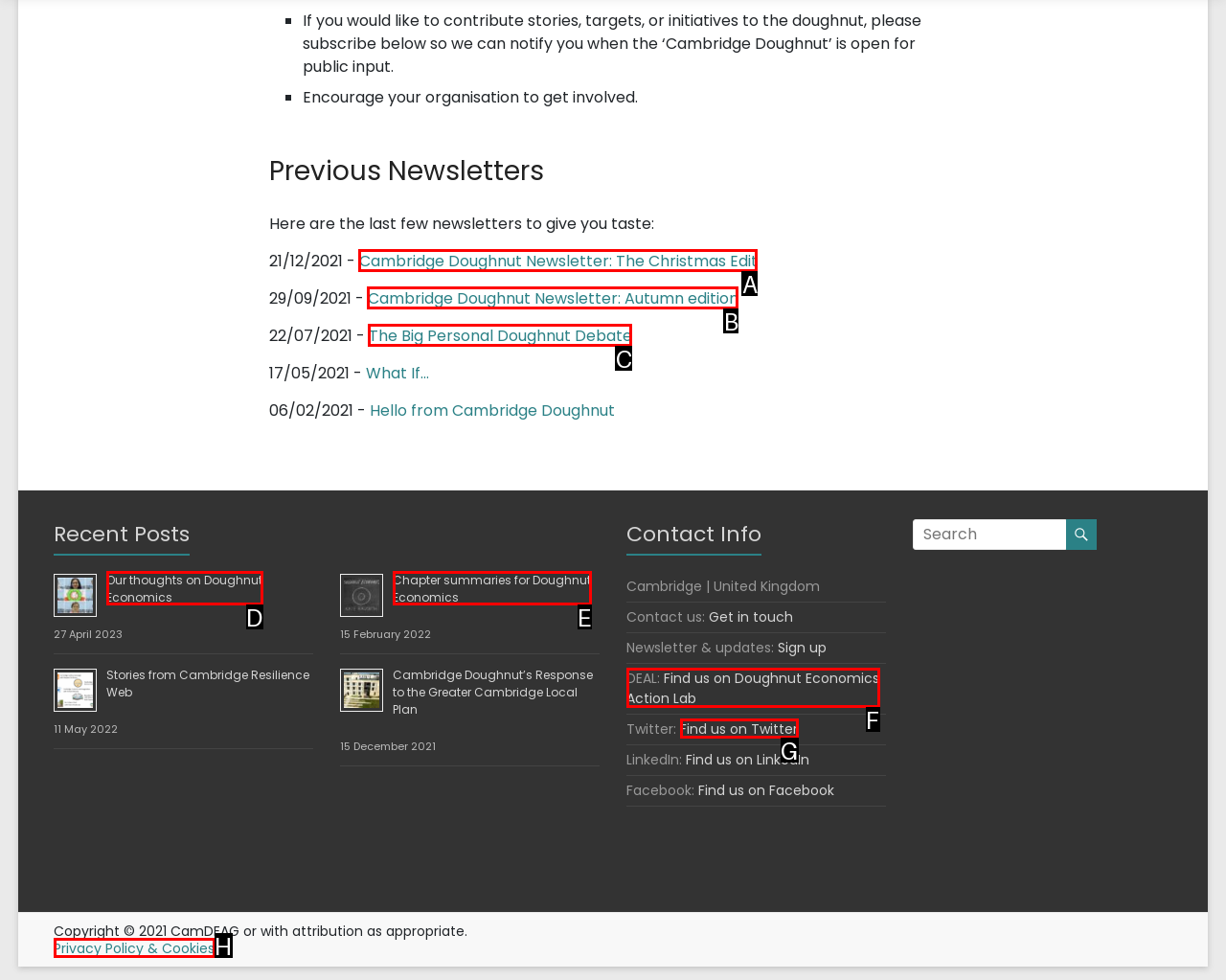Identify the option that corresponds to the description: Cambridge Doughnut Newsletter: Autumn edition 
Provide the letter of the matching option from the available choices directly.

B